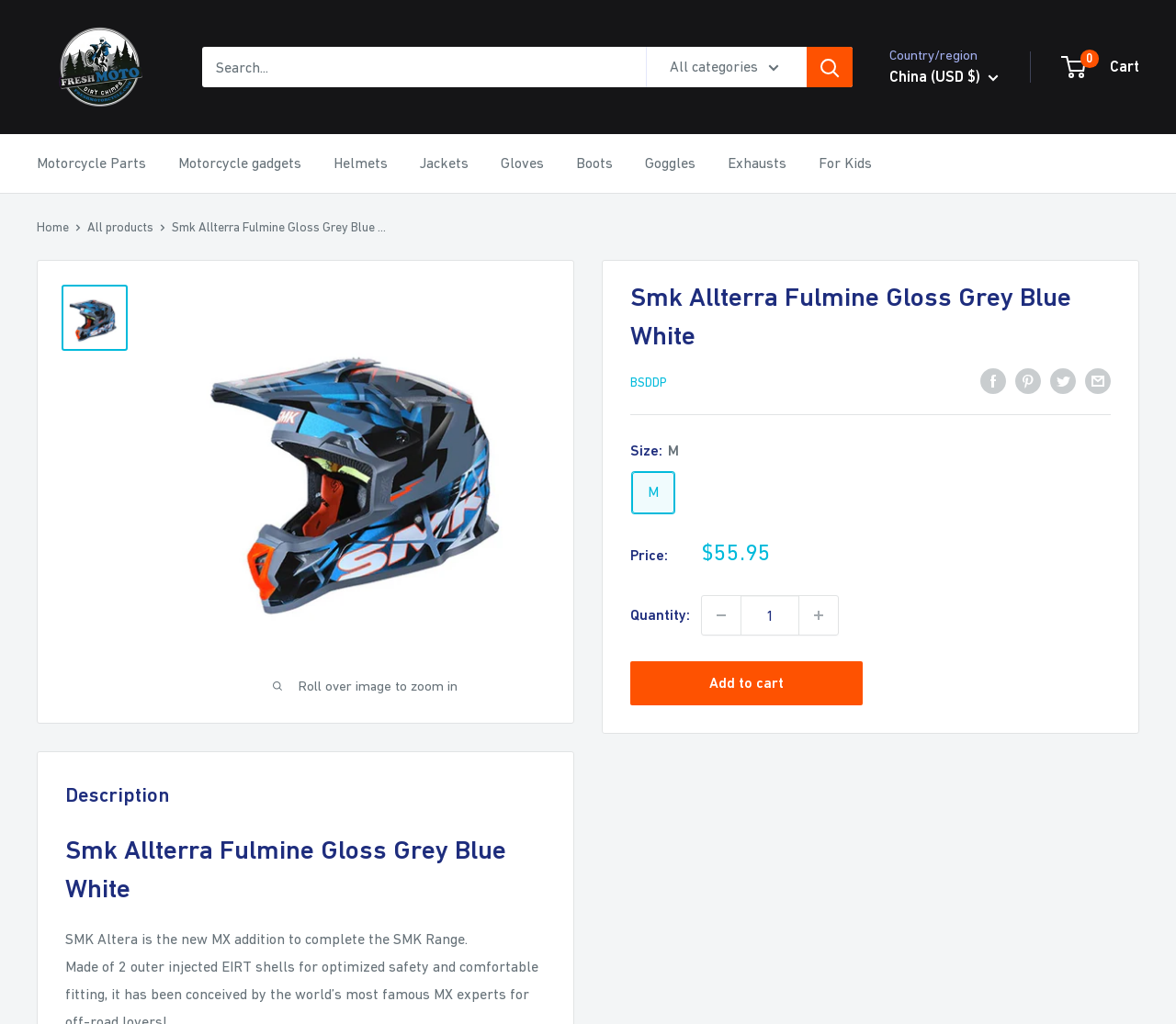Please determine the bounding box coordinates for the element that should be clicked to follow these instructions: "Share on Facebook".

[0.834, 0.358, 0.855, 0.385]